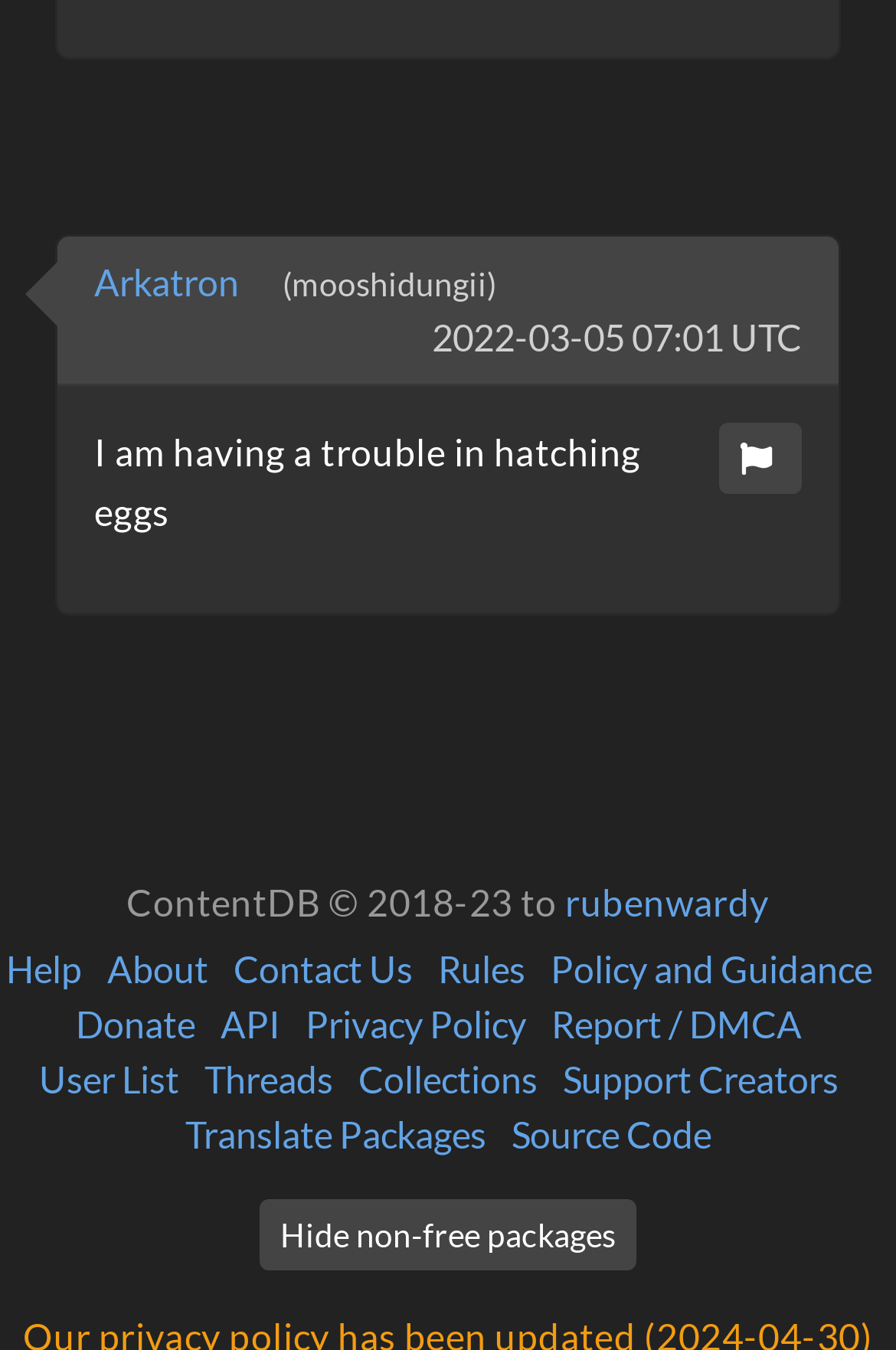Find the bounding box coordinates of the element to click in order to complete the given instruction: "Click the link to report or DMCA."

[0.615, 0.742, 0.895, 0.774]